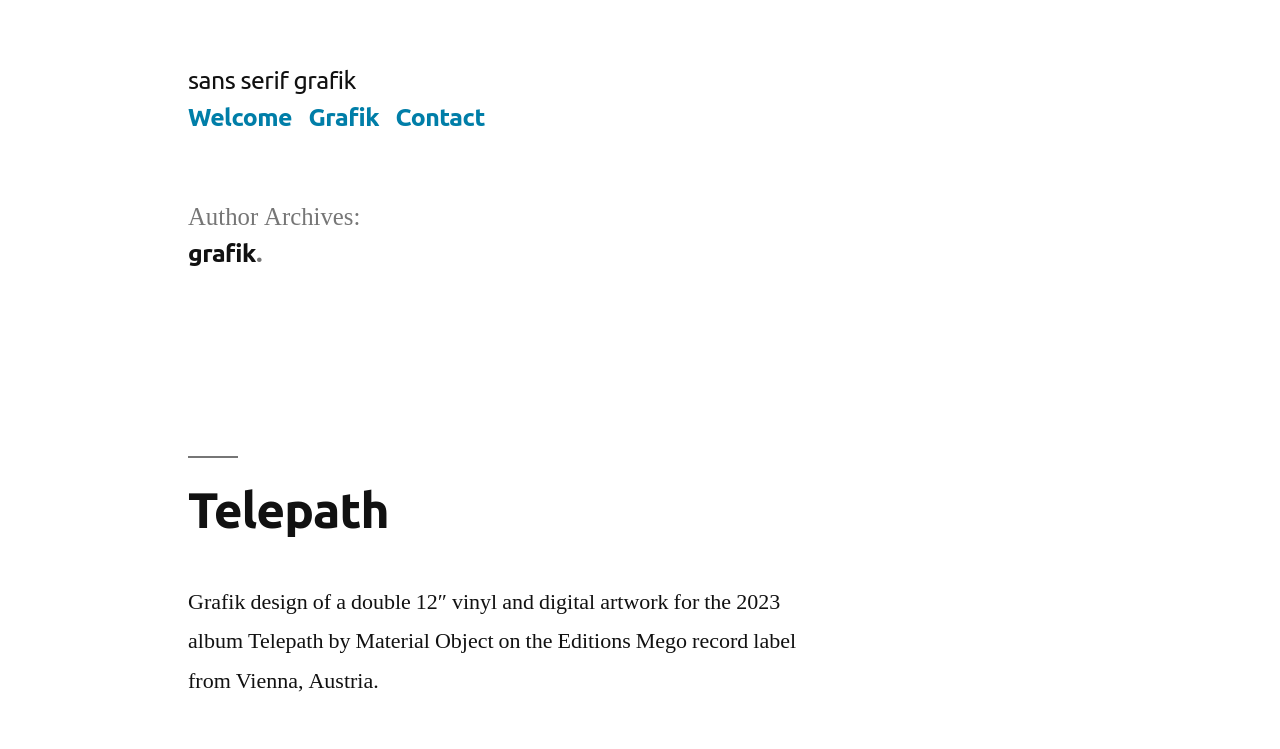What is the title of the album? Observe the screenshot and provide a one-word or short phrase answer.

Telepath